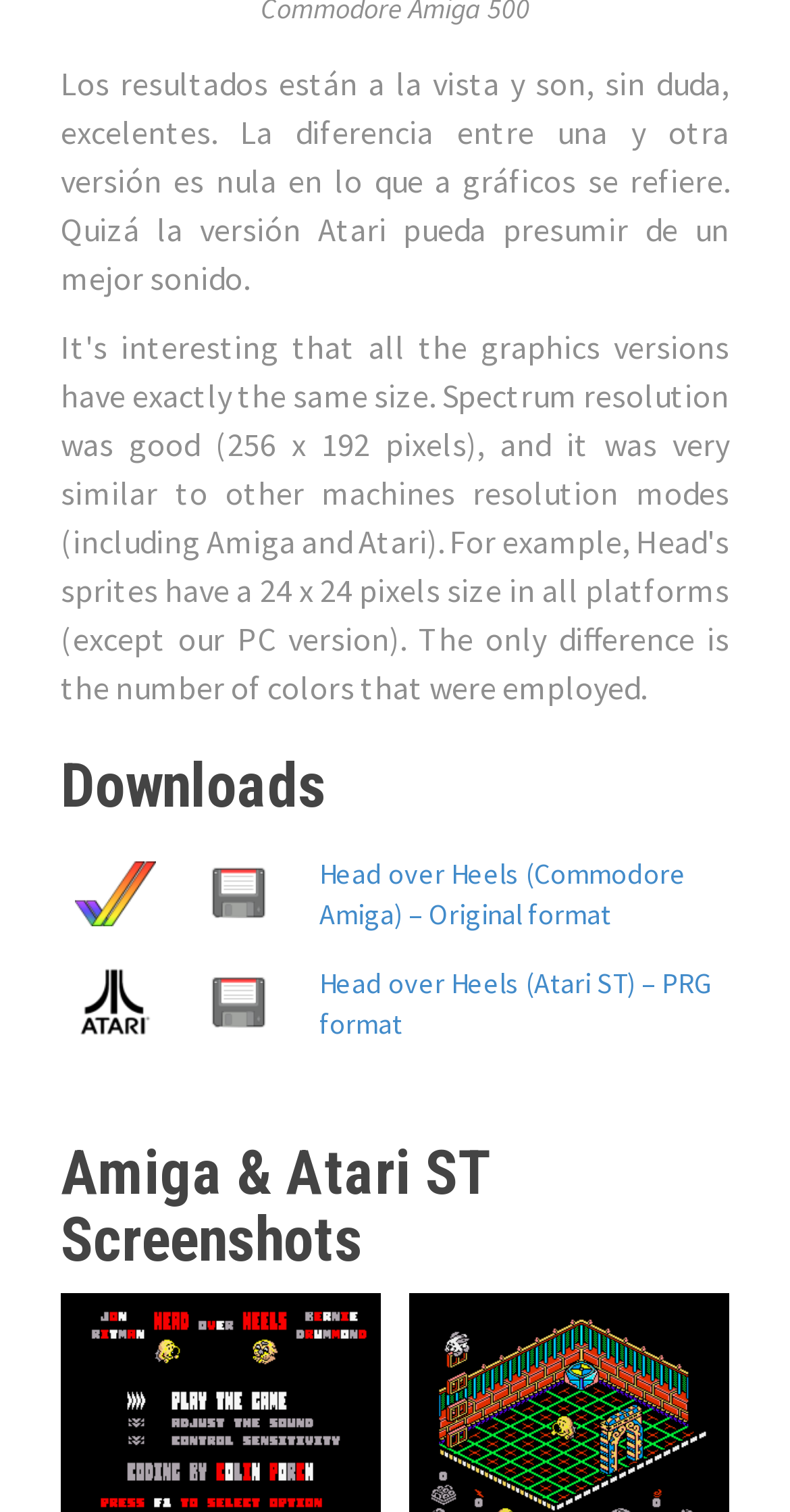From the image, can you give a detailed response to the question below:
What is the purpose of the webpage?

The webpage appears to provide downloads for the game 'Head over Heels' on different platforms, along with screenshots for Amiga and Atari ST versions, as indicated by the headings and table content.